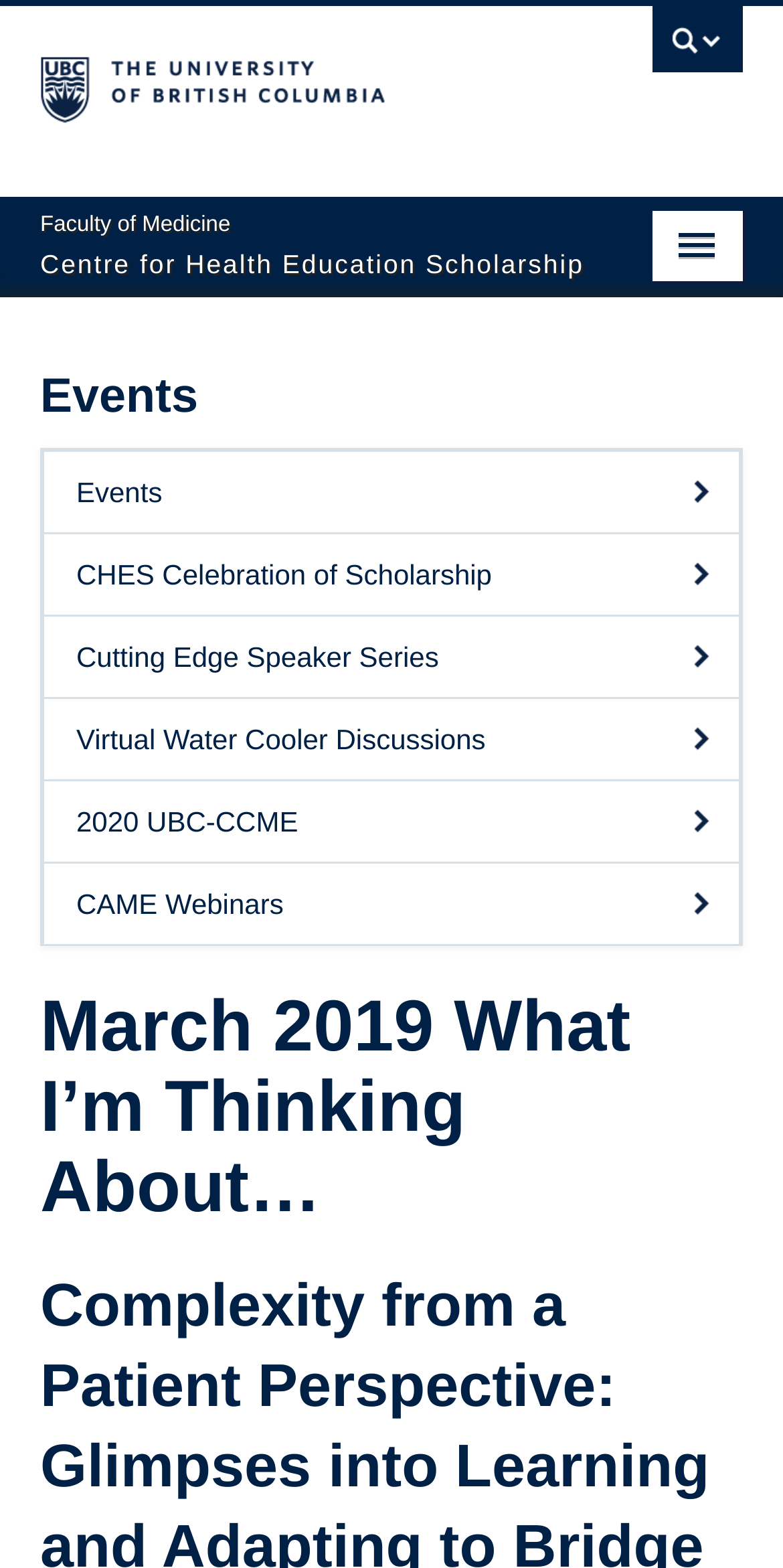Find the bounding box coordinates of the area to click in order to follow the instruction: "visit The University of British Columbia website".

[0.051, 0.004, 0.679, 0.101]